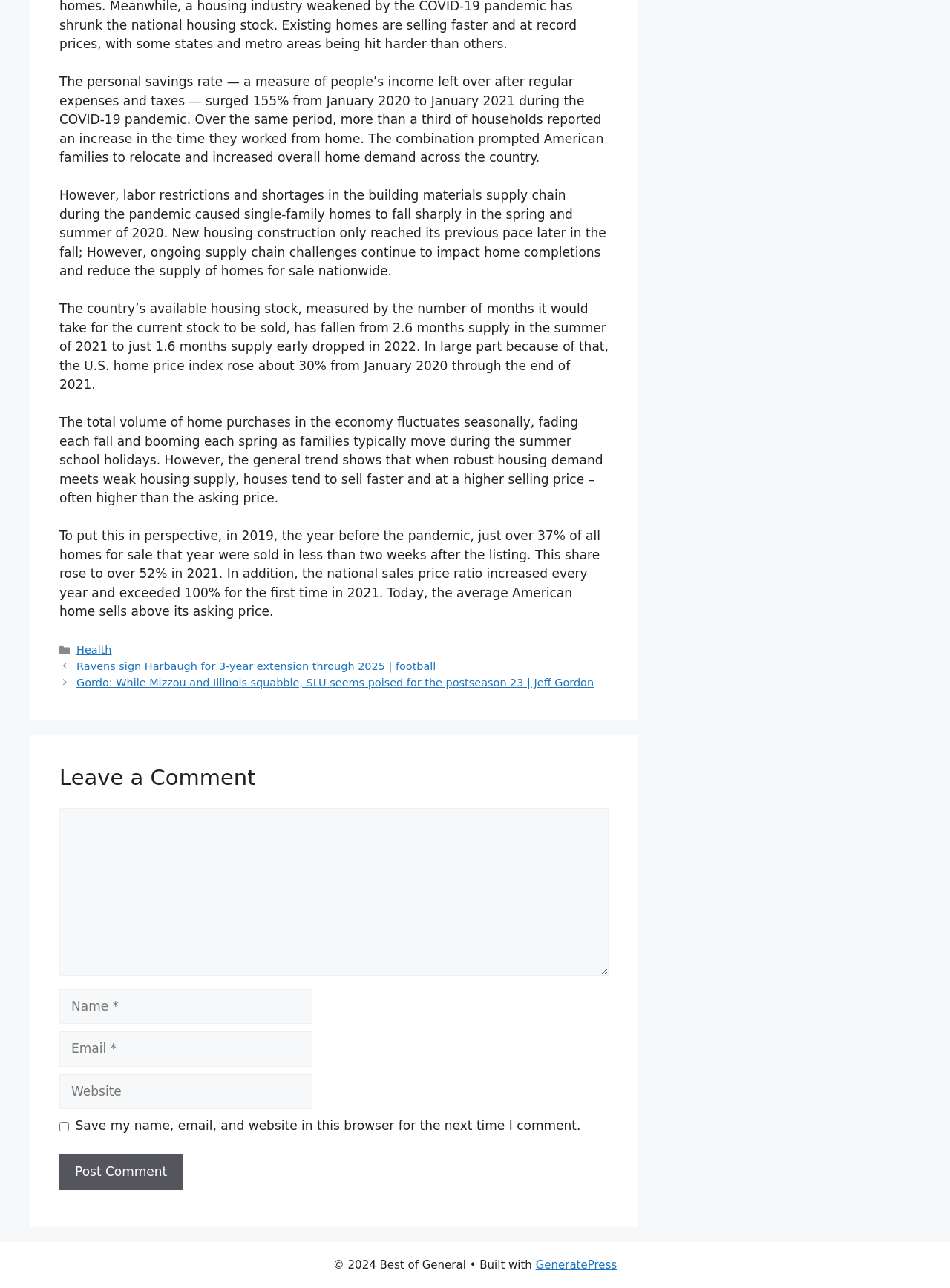What is the name of the theme used to build this website?
Answer the question with as much detail as you can, using the image as a reference.

The text at the bottom of the webpage states, '• Built with GeneratePress', indicating that the theme used to build this website is GeneratePress.